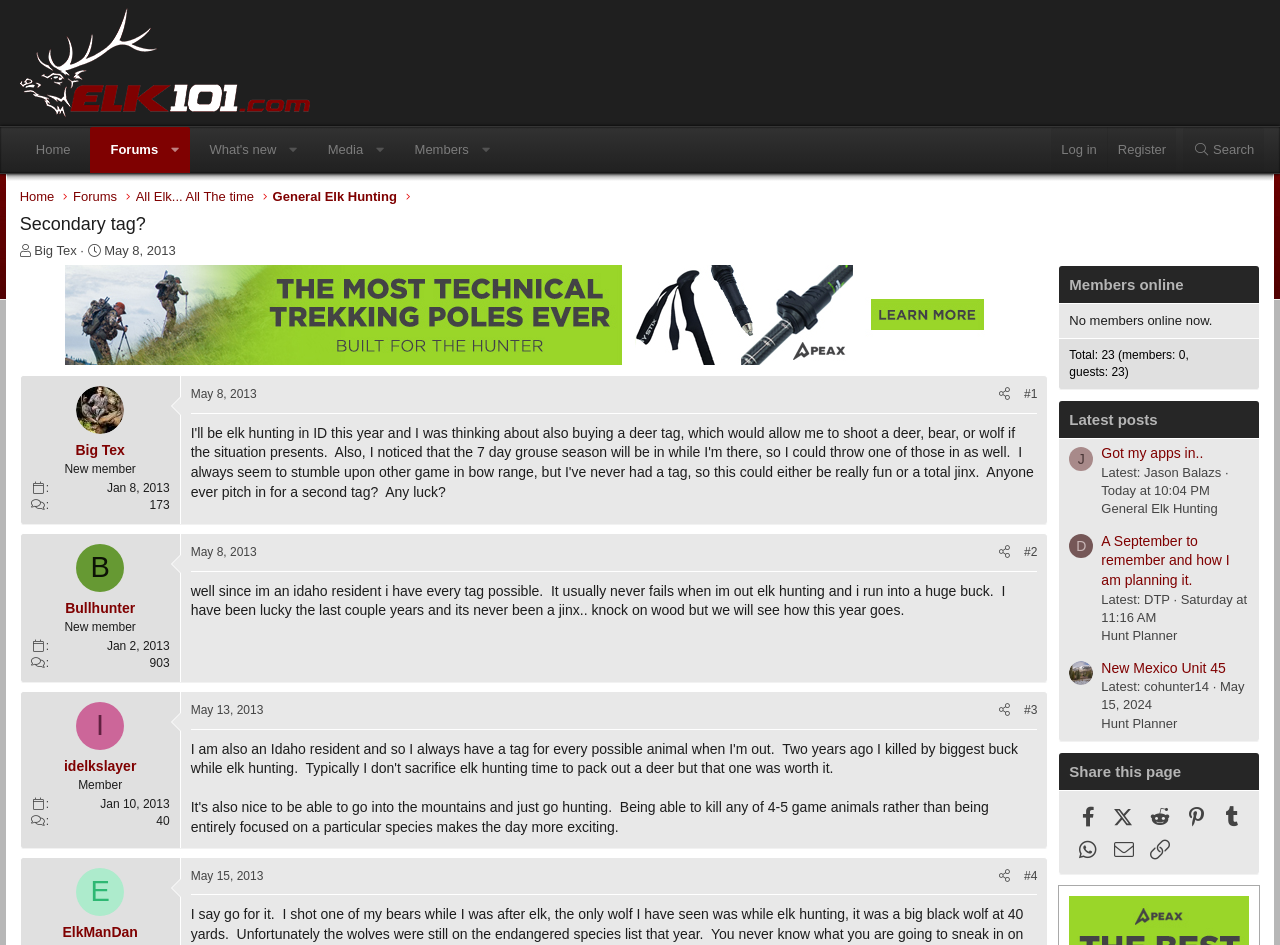Use a single word or phrase to answer the question: What is the date of the first post?

May 8, 2013